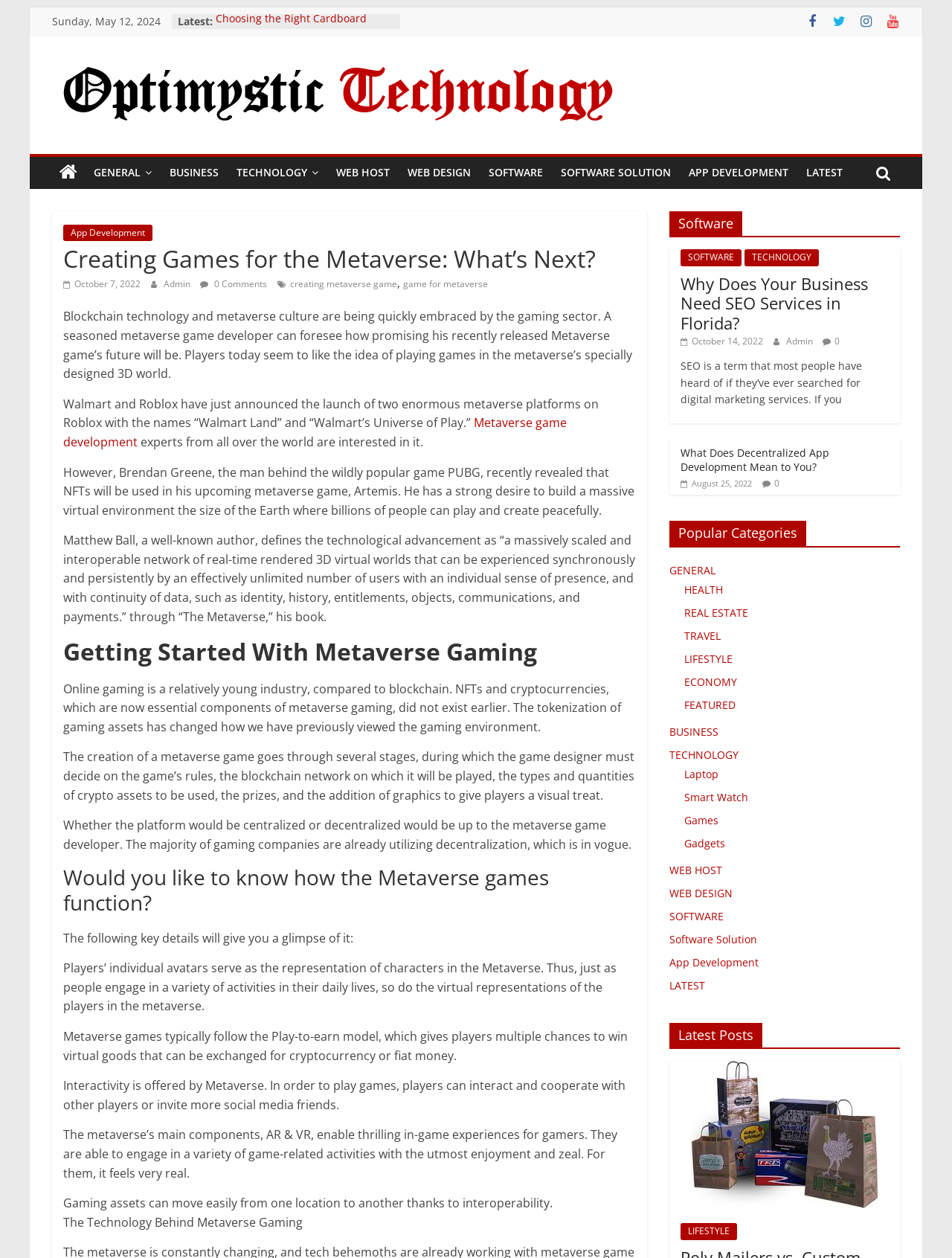Based on the element description creating metaverse game, identify the bounding box coordinates for the UI element. The coordinates should be in the format (top-left x, top-left y, bottom-right x, bottom-right y) and within the 0 to 1 range.

[0.305, 0.22, 0.417, 0.23]